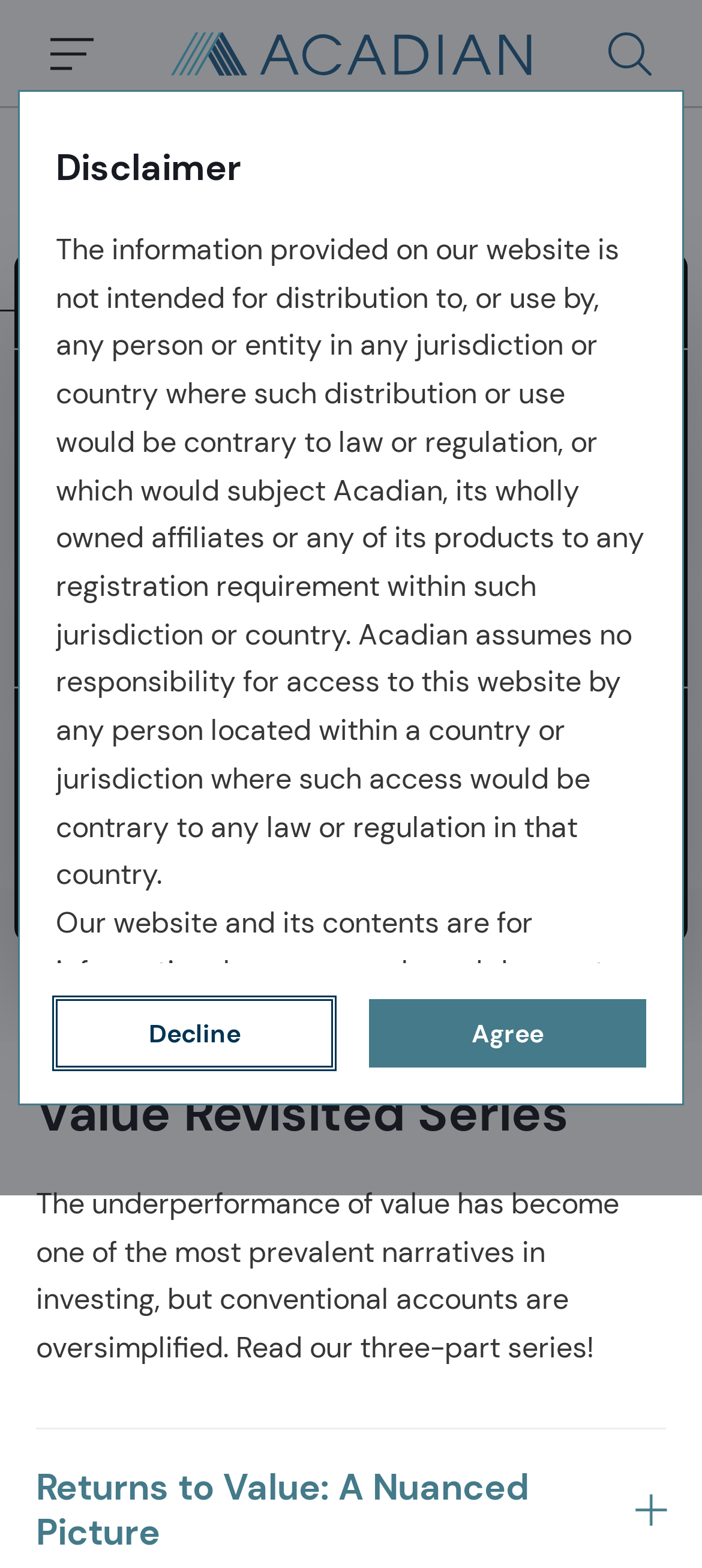Highlight the bounding box coordinates of the element you need to click to perform the following instruction: "Open Search."

[0.846, 0.011, 0.949, 0.057]